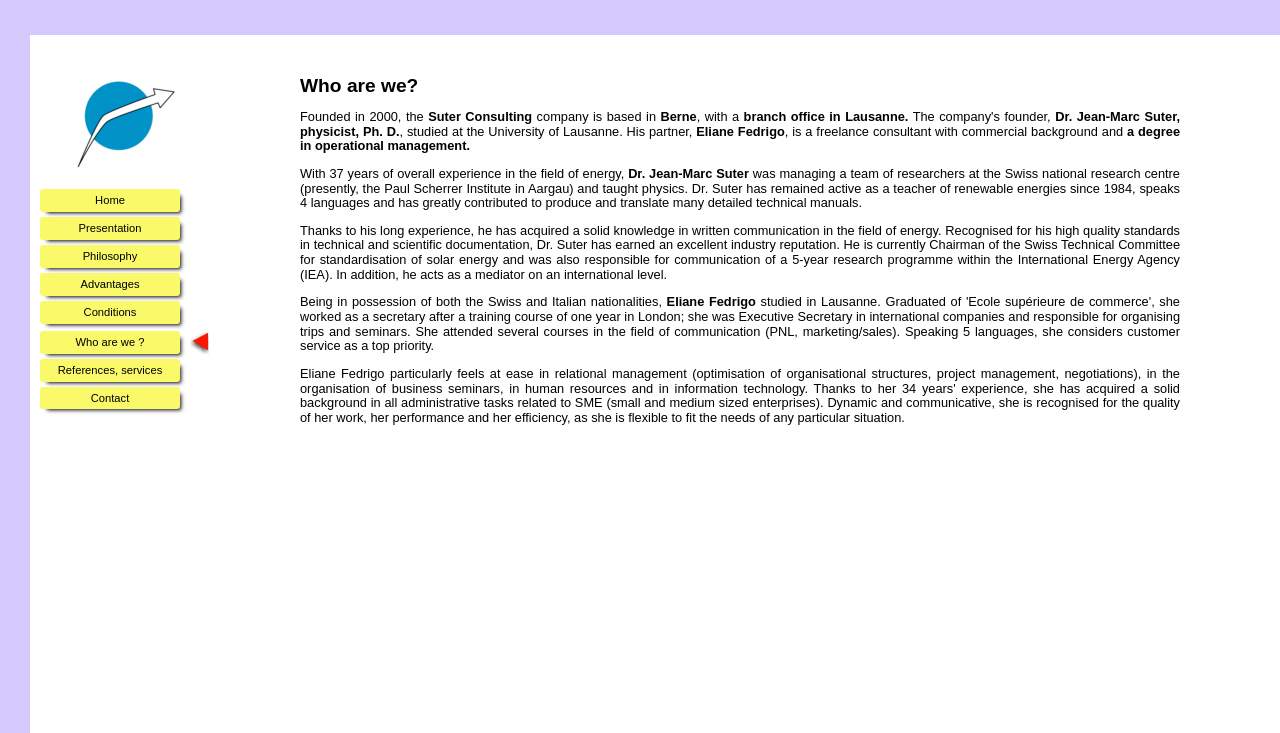Provide the bounding box coordinates of the UI element this sentence describes: "parent_node: Home".

[0.023, 0.226, 0.144, 0.25]